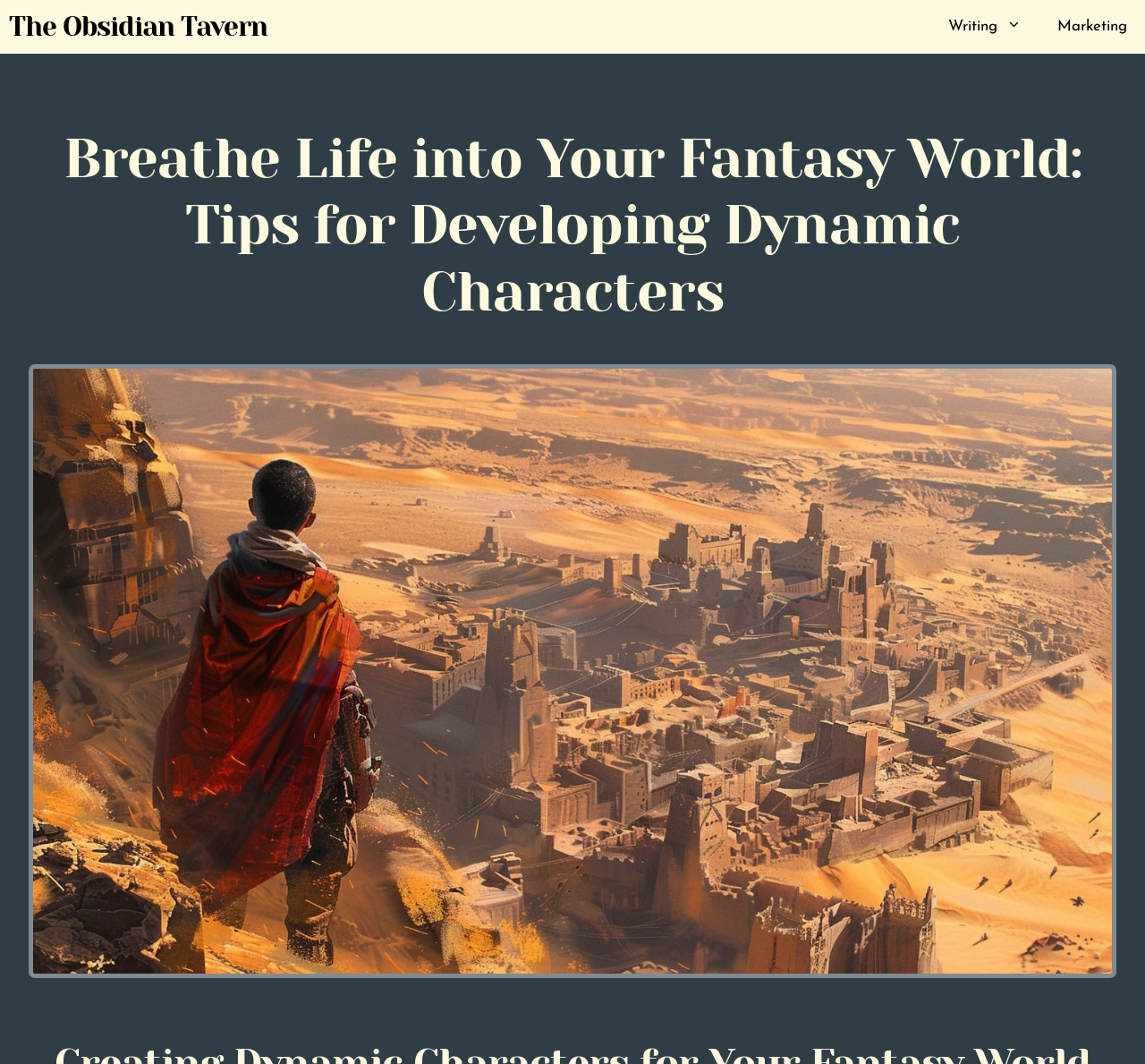What is the position of the link 'Marketing'?
Please look at the screenshot and answer using one word or phrase.

Rightmost